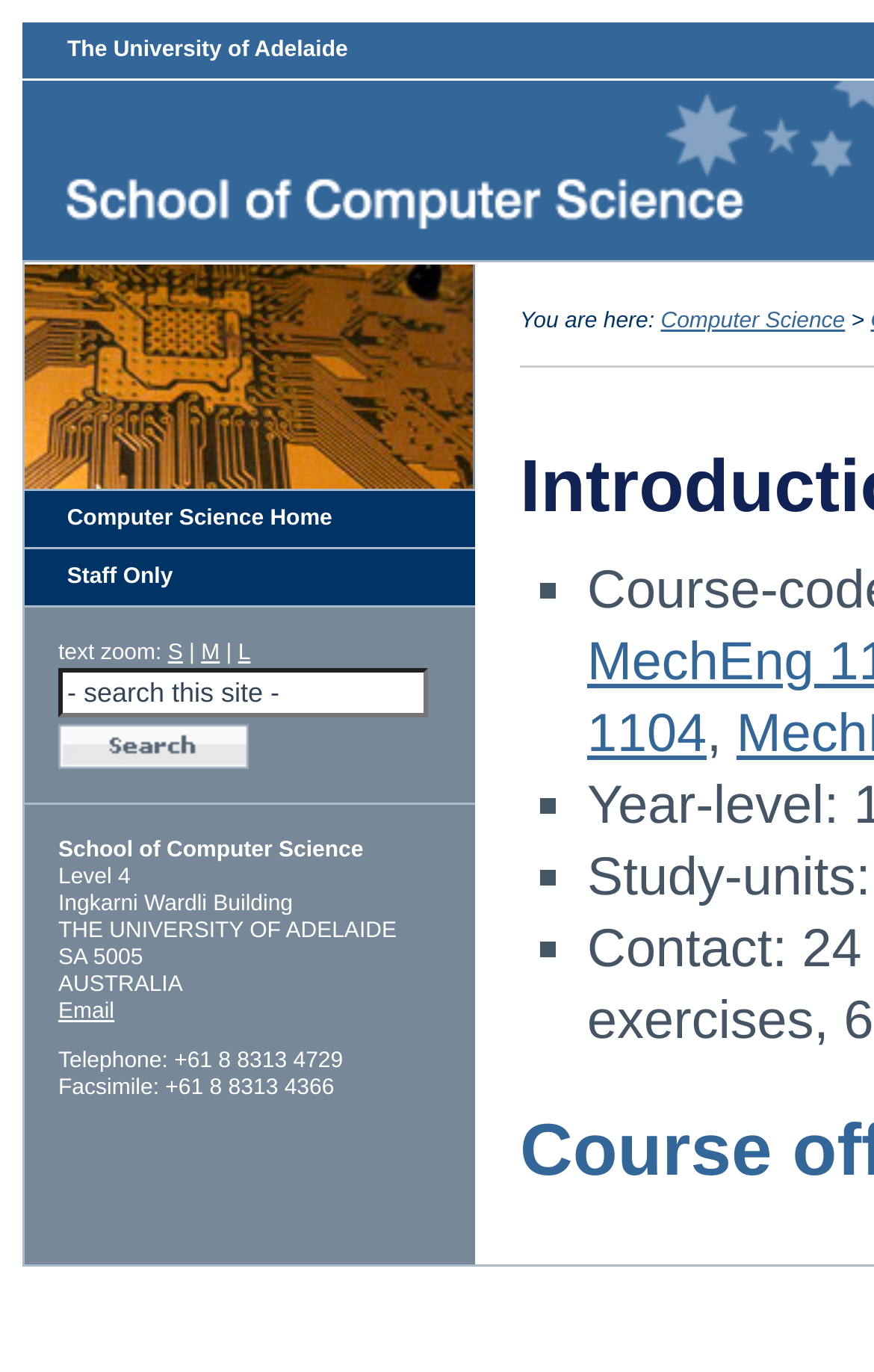What is the telephone number of the school?
Provide a short answer using one word or a brief phrase based on the image.

+61 08 8313 04729